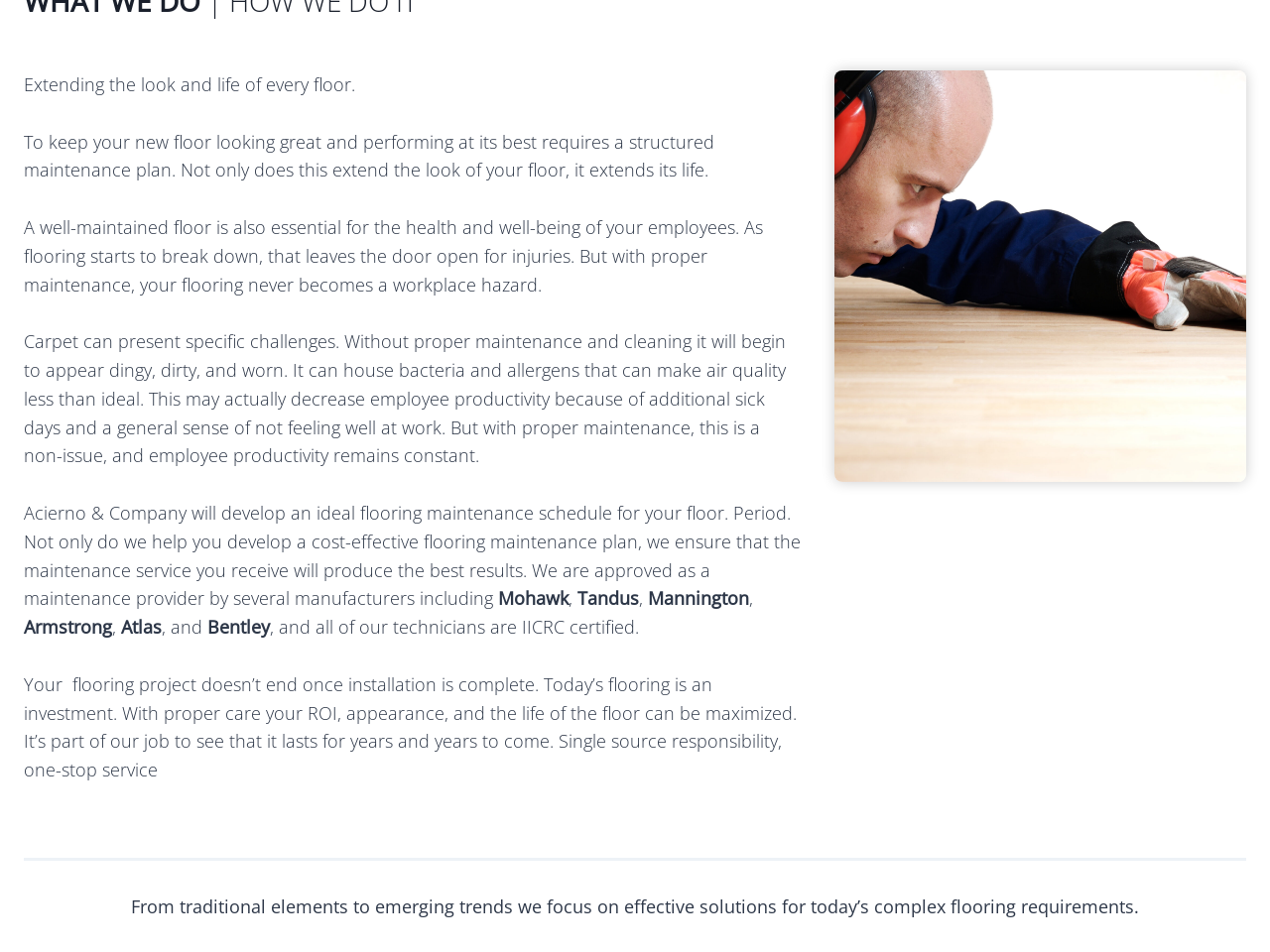Please find the bounding box for the following UI element description. Provide the coordinates in (top-left x, top-left y, bottom-right x, bottom-right y) format, with values between 0 and 1: Scroll to top

[0.943, 0.632, 0.977, 0.677]